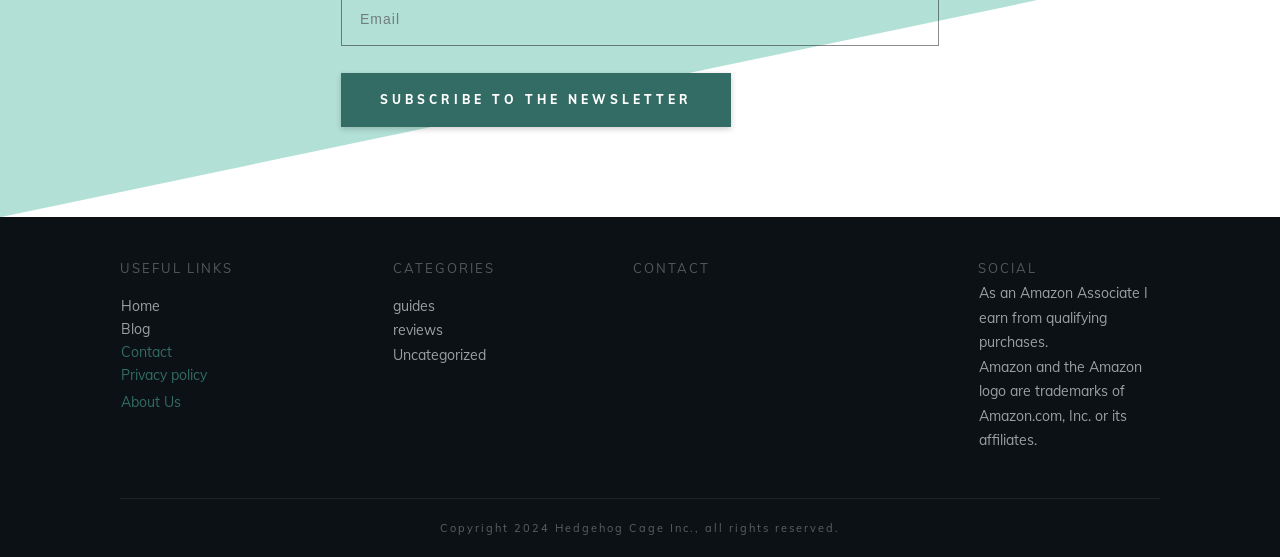Pinpoint the bounding box coordinates of the clickable area needed to execute the instruction: "Go to home page". The coordinates should be specified as four float numbers between 0 and 1, i.e., [left, top, right, bottom].

[0.095, 0.533, 0.125, 0.566]